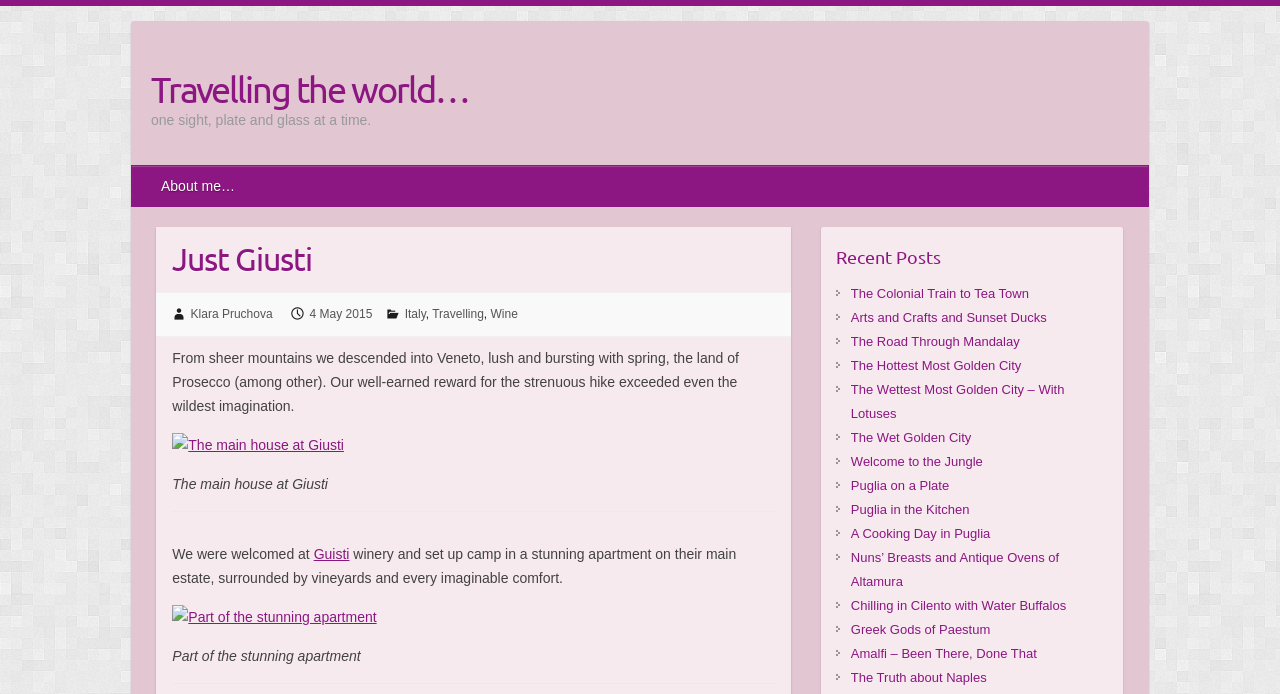Please identify the bounding box coordinates of the element's region that I should click in order to complete the following instruction: "Explore 'Italy'". The bounding box coordinates consist of four float numbers between 0 and 1, i.e., [left, top, right, bottom].

[0.316, 0.442, 0.333, 0.462]